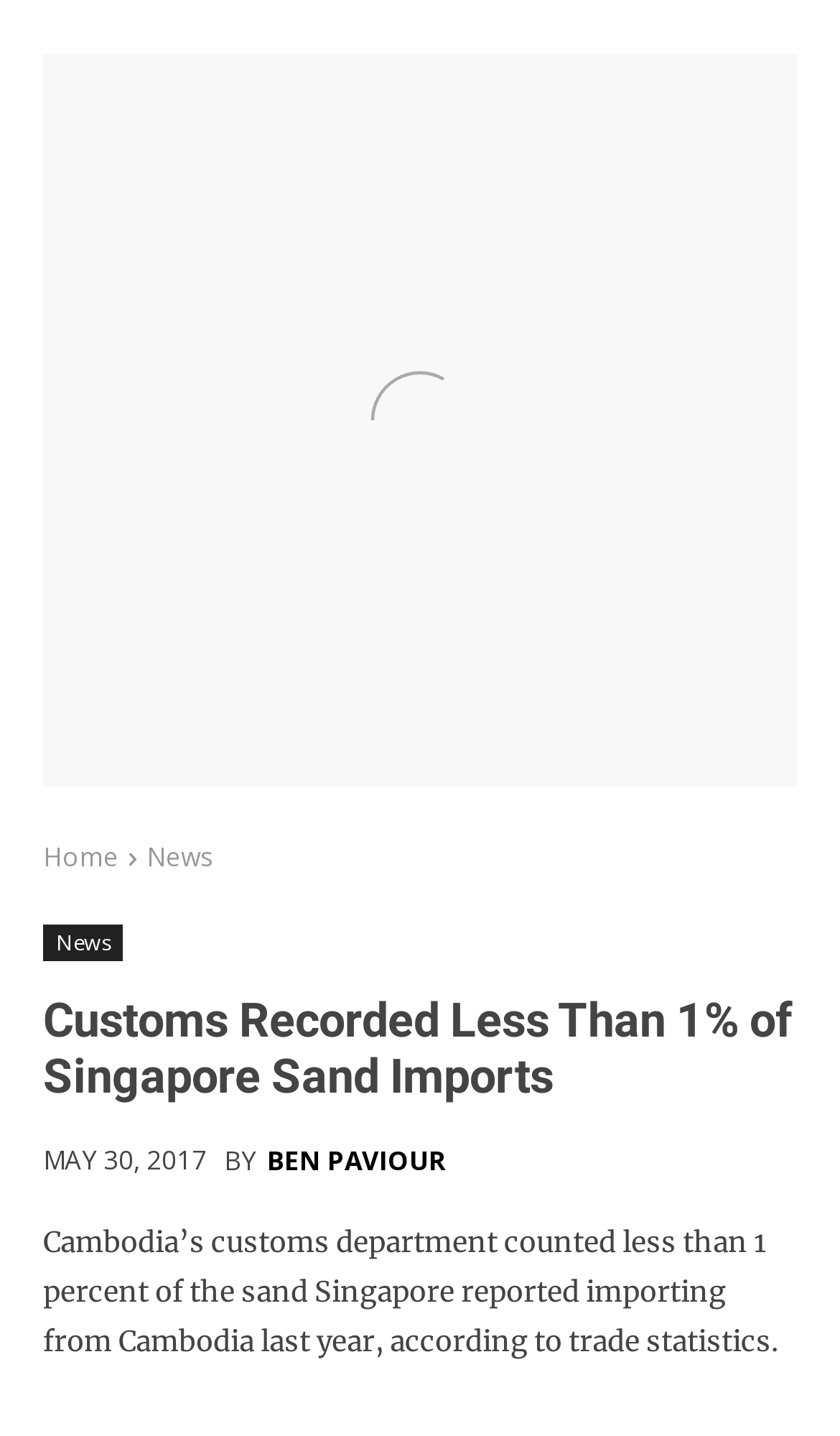What percentage of sand imports did Cambodia's customs department count?
Answer the question with a single word or phrase, referring to the image.

less than 1 percent